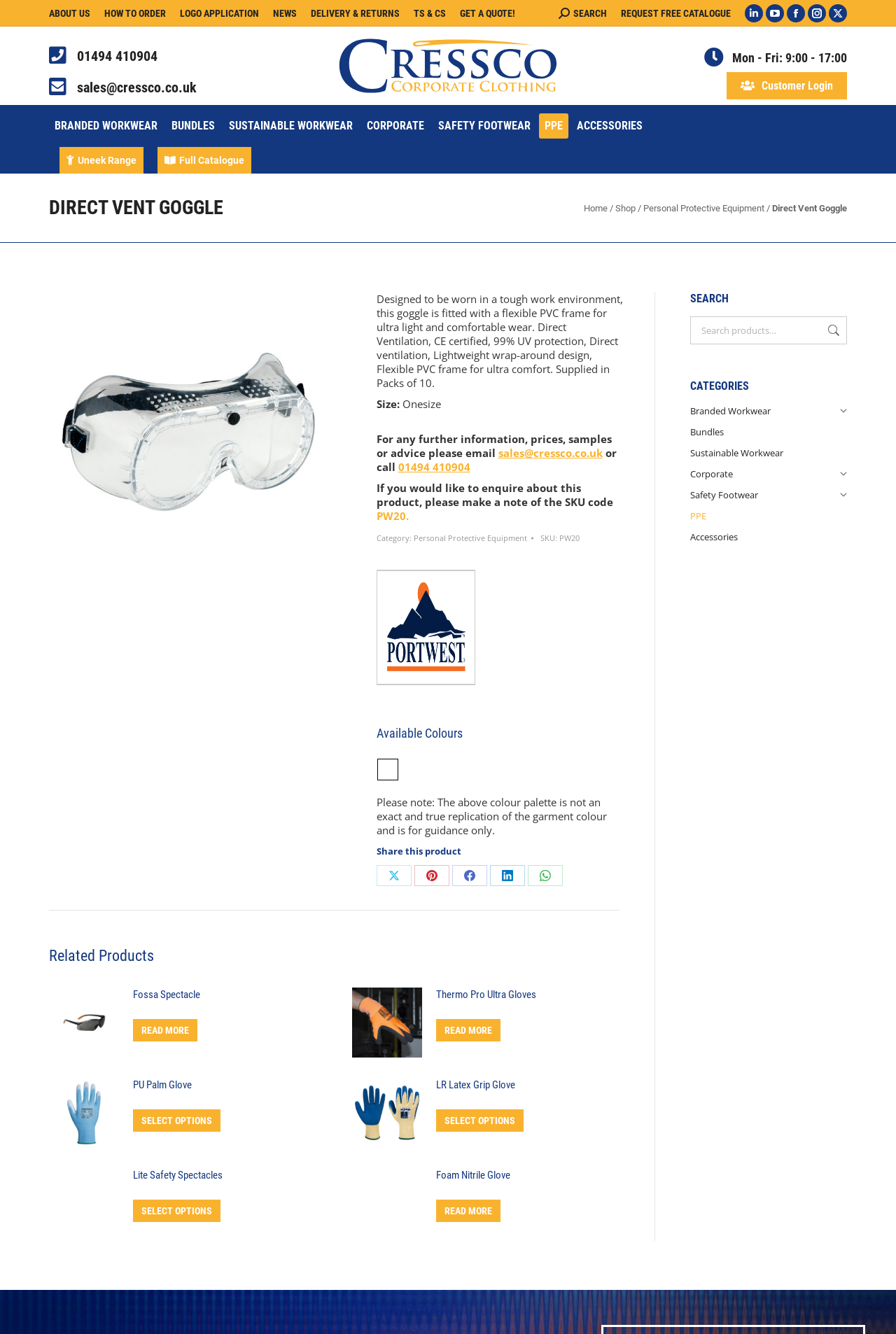Locate the bounding box coordinates for the element described below: "Bundles". The coordinates must be four float values between 0 and 1, formatted as [left, top, right, bottom].

[0.185, 0.085, 0.246, 0.104]